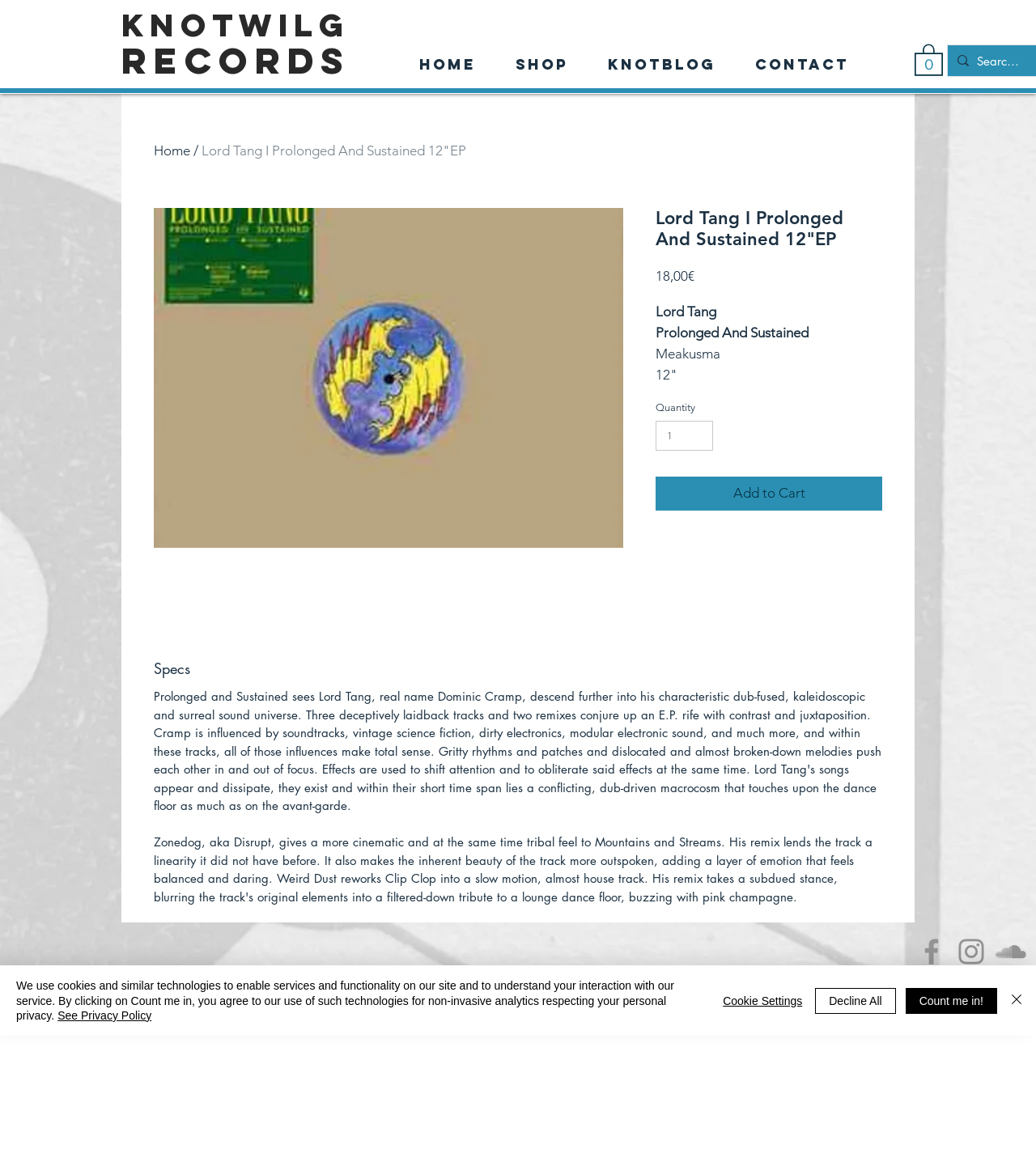Locate the bounding box coordinates of the area where you should click to accomplish the instruction: "Visit the 'Knotblog'".

[0.567, 0.04, 0.709, 0.072]